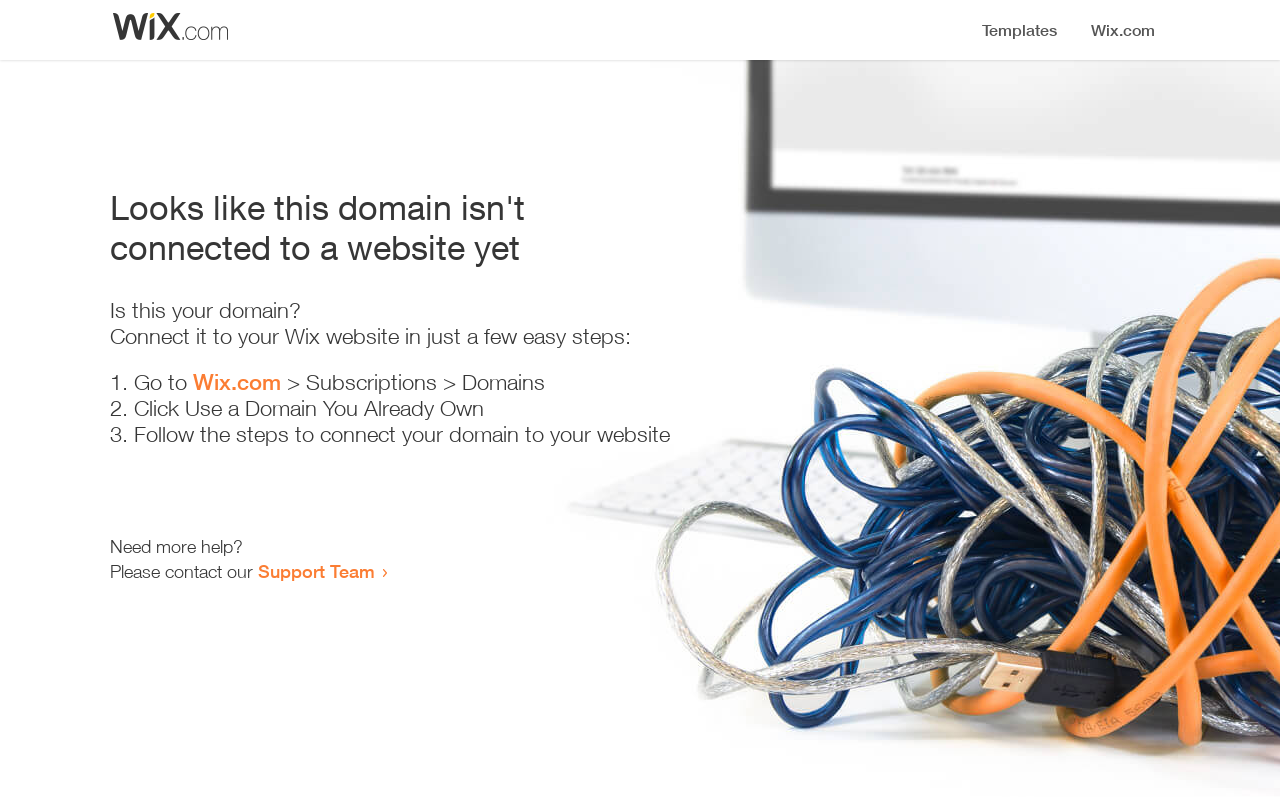How many steps are required to connect the domain?
Examine the screenshot and reply with a single word or phrase.

3